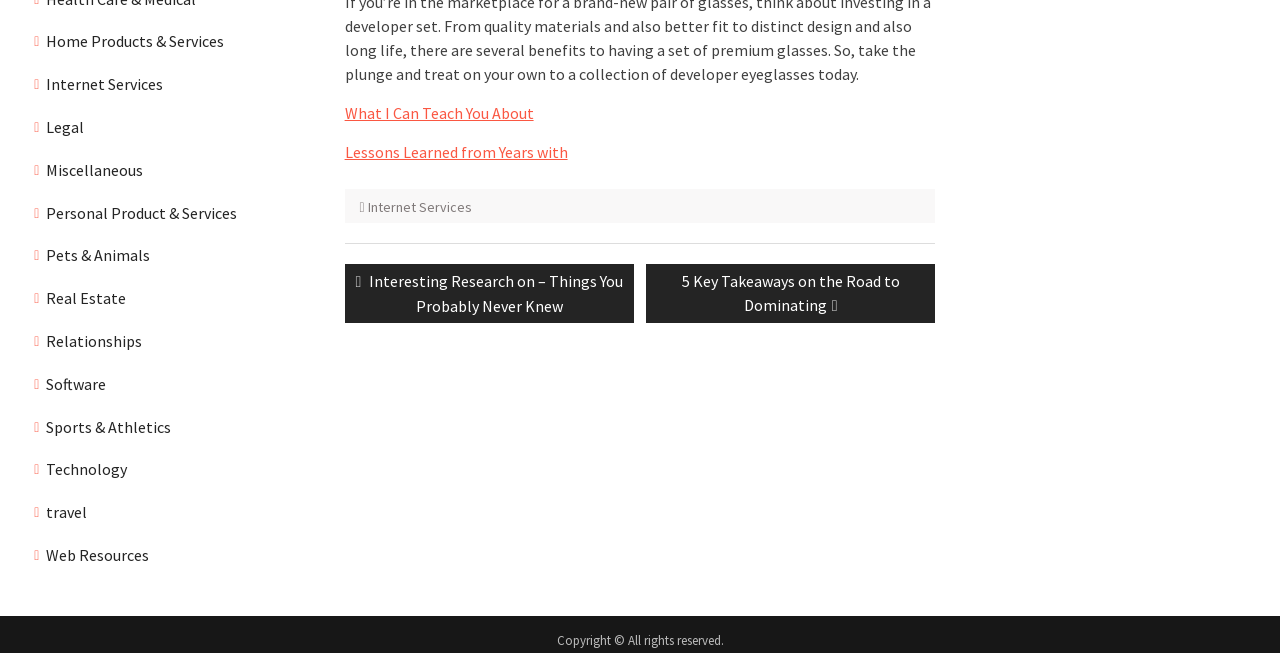Is there a link to 'Pets & Animals' category?
Based on the visual details in the image, please answer the question thoroughly.

I searched for a link element with the text 'Pets & Animals' and found it under the root element, which indicates that there is a link to the 'Pets & Animals' category.